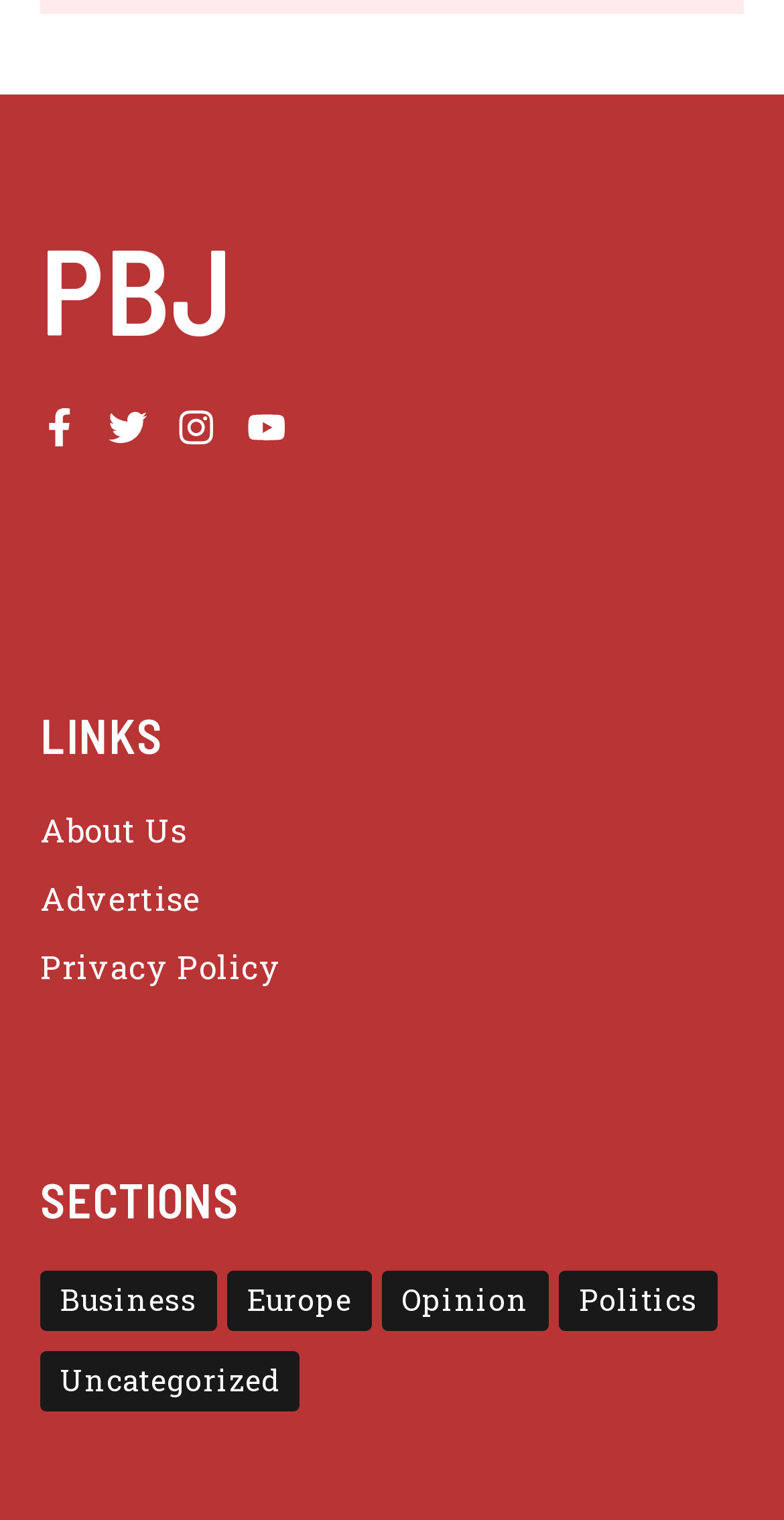Provide a single word or phrase to answer the given question: 
How many sections are listed under 'SECTIONS'?

5